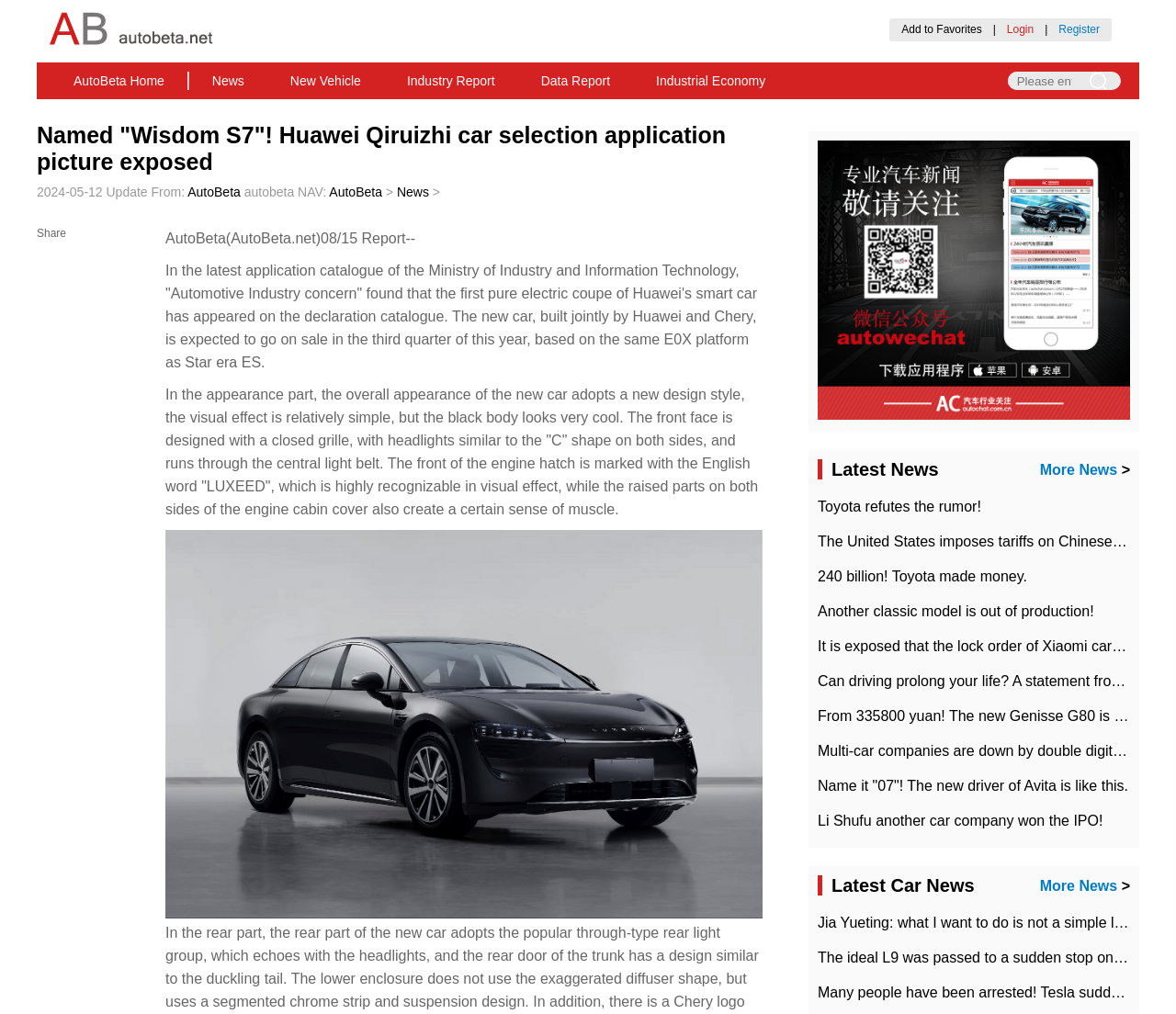Please locate the bounding box coordinates of the element that should be clicked to achieve the given instruction: "Search for keywords".

[0.857, 0.071, 0.911, 0.089]